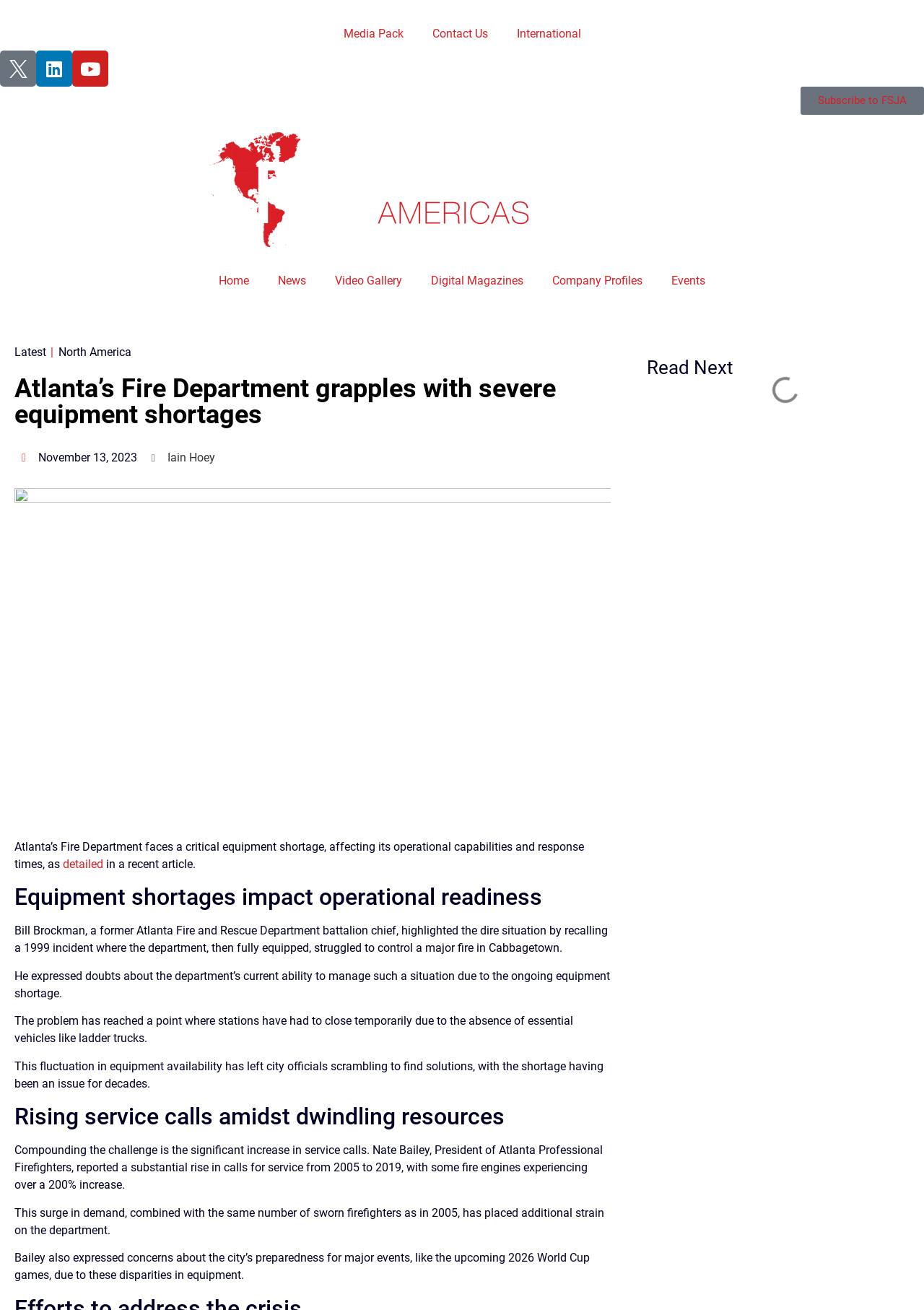What is the current issue affecting Atlanta’s Fire Department?
Please provide a detailed and comprehensive answer to the question.

I found the answer by reading the text 'Atlanta’s Fire Department faces a critical equipment shortage, affecting its operational capabilities and response times...' which indicates that the current issue affecting Atlanta’s Fire Department is an equipment shortage.